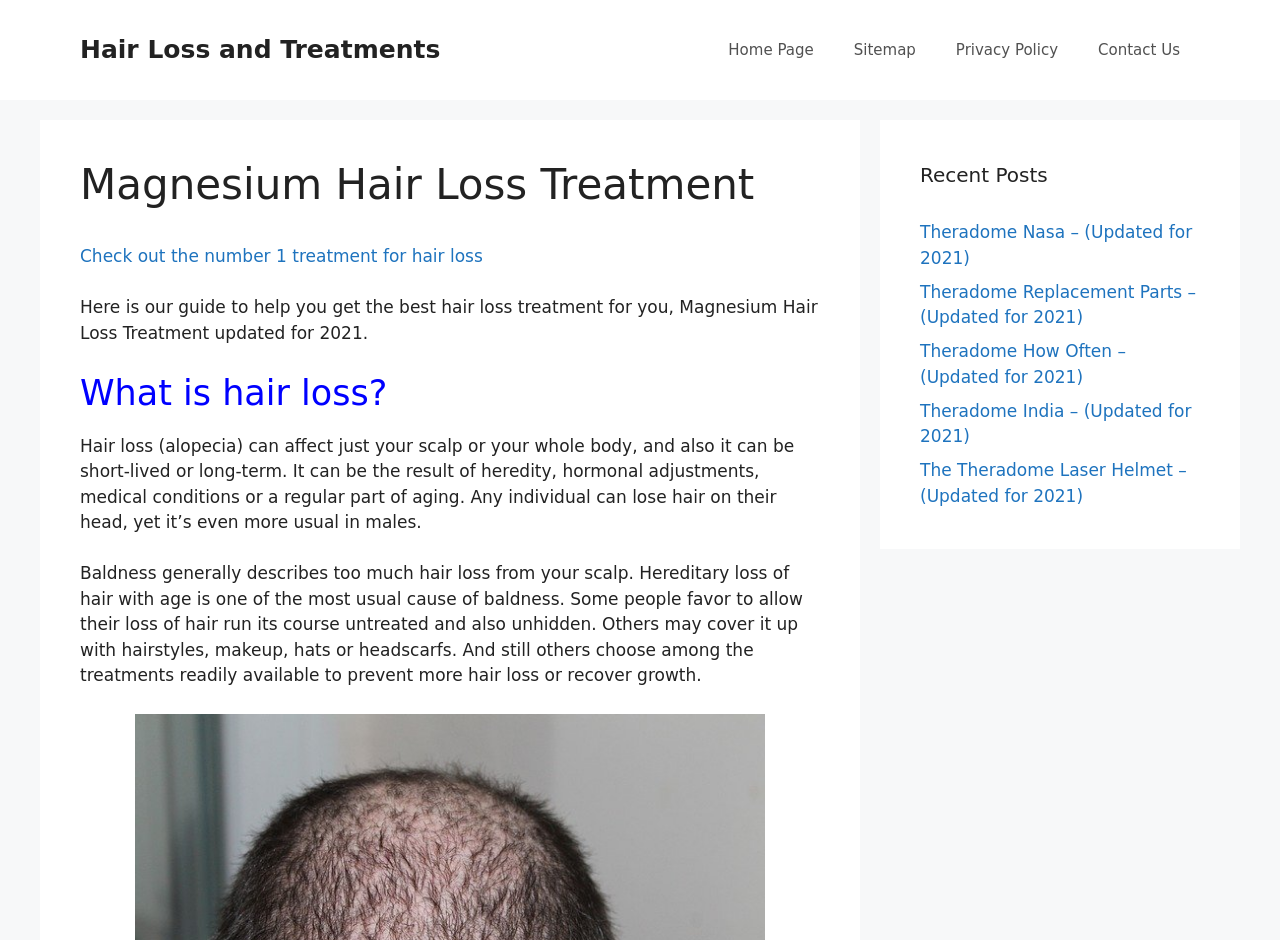Pinpoint the bounding box coordinates of the clickable element needed to complete the instruction: "Click the 'Home Page' link". The coordinates should be provided as four float numbers between 0 and 1: [left, top, right, bottom].

[0.553, 0.021, 0.651, 0.085]